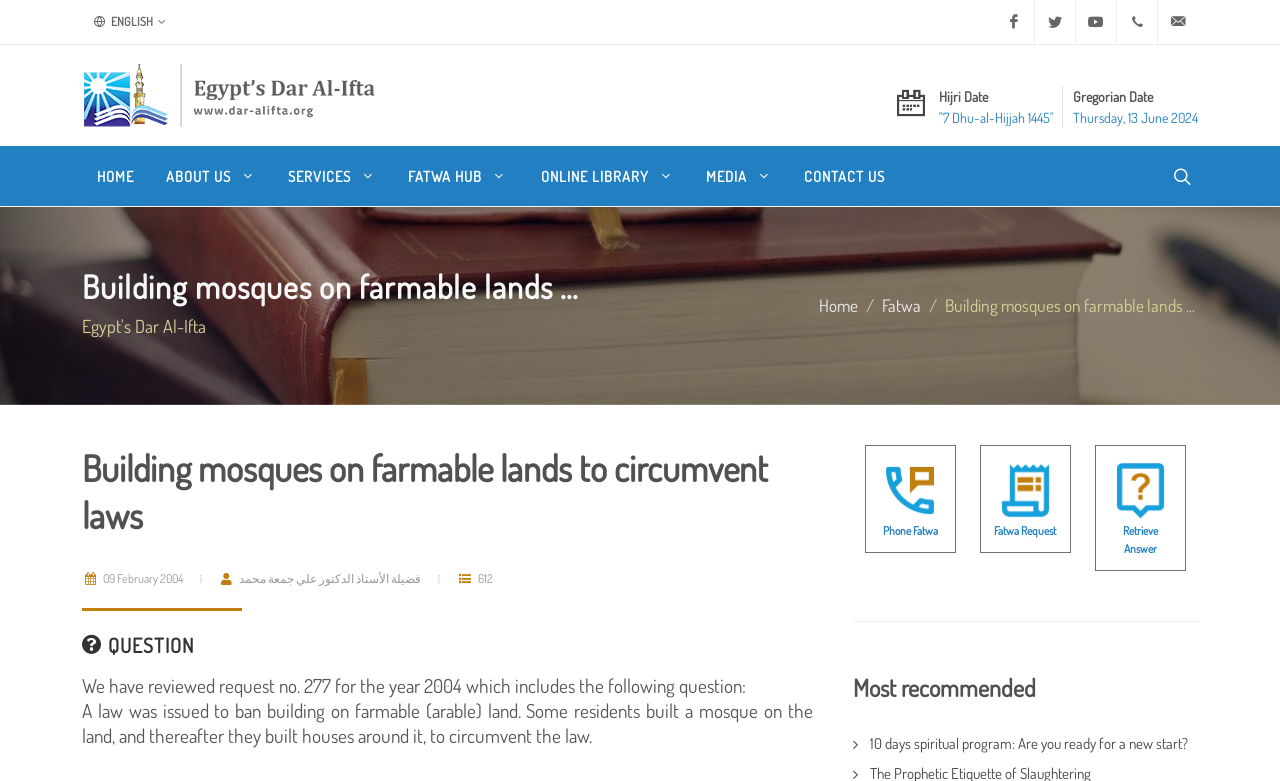Give a one-word or short phrase answer to the question: 
What is the topic of the fatwa?

Building mosques on farmable lands